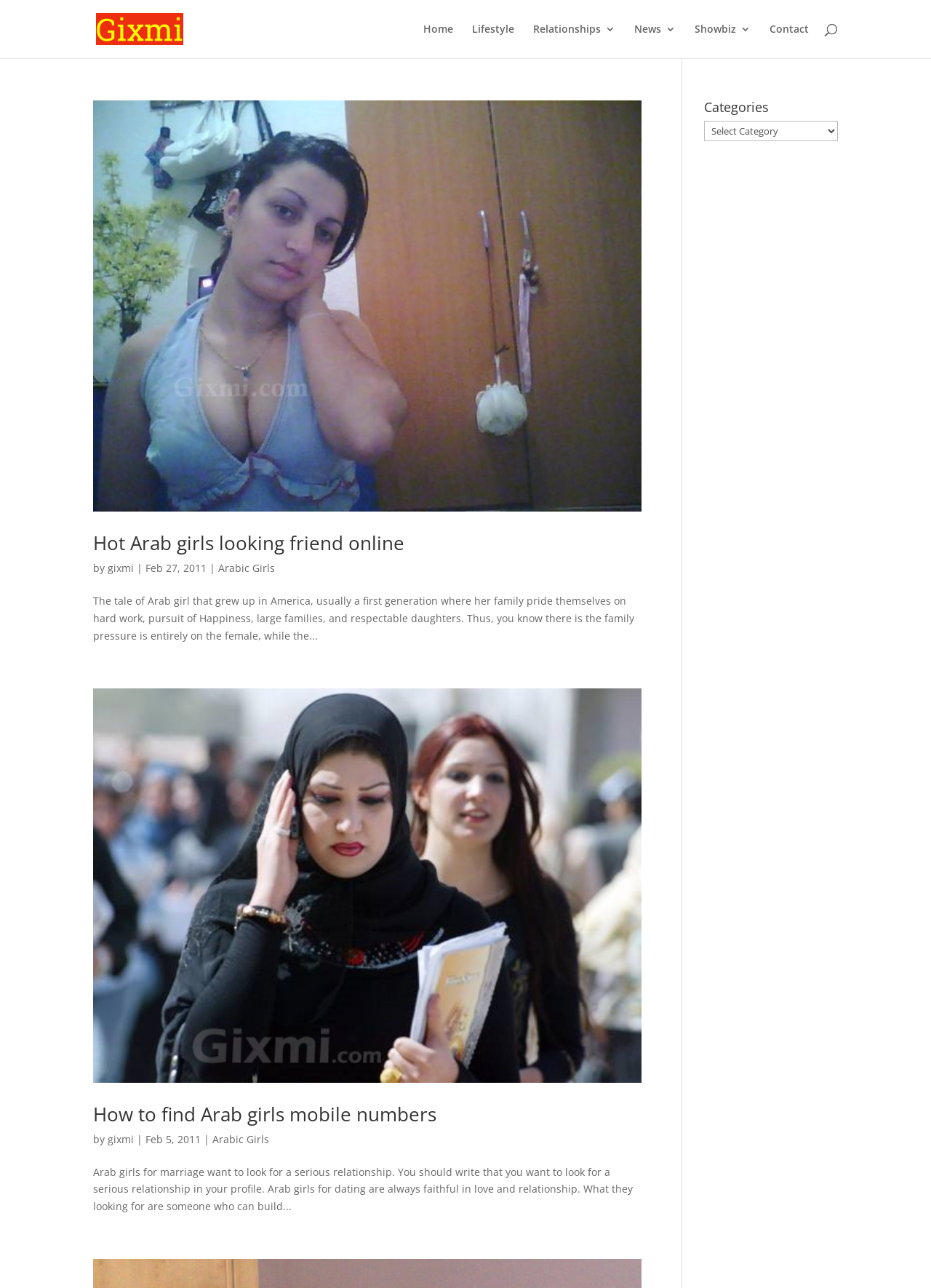Provide a brief response to the question using a single word or phrase: 
What is the tone of the articles?

Informative